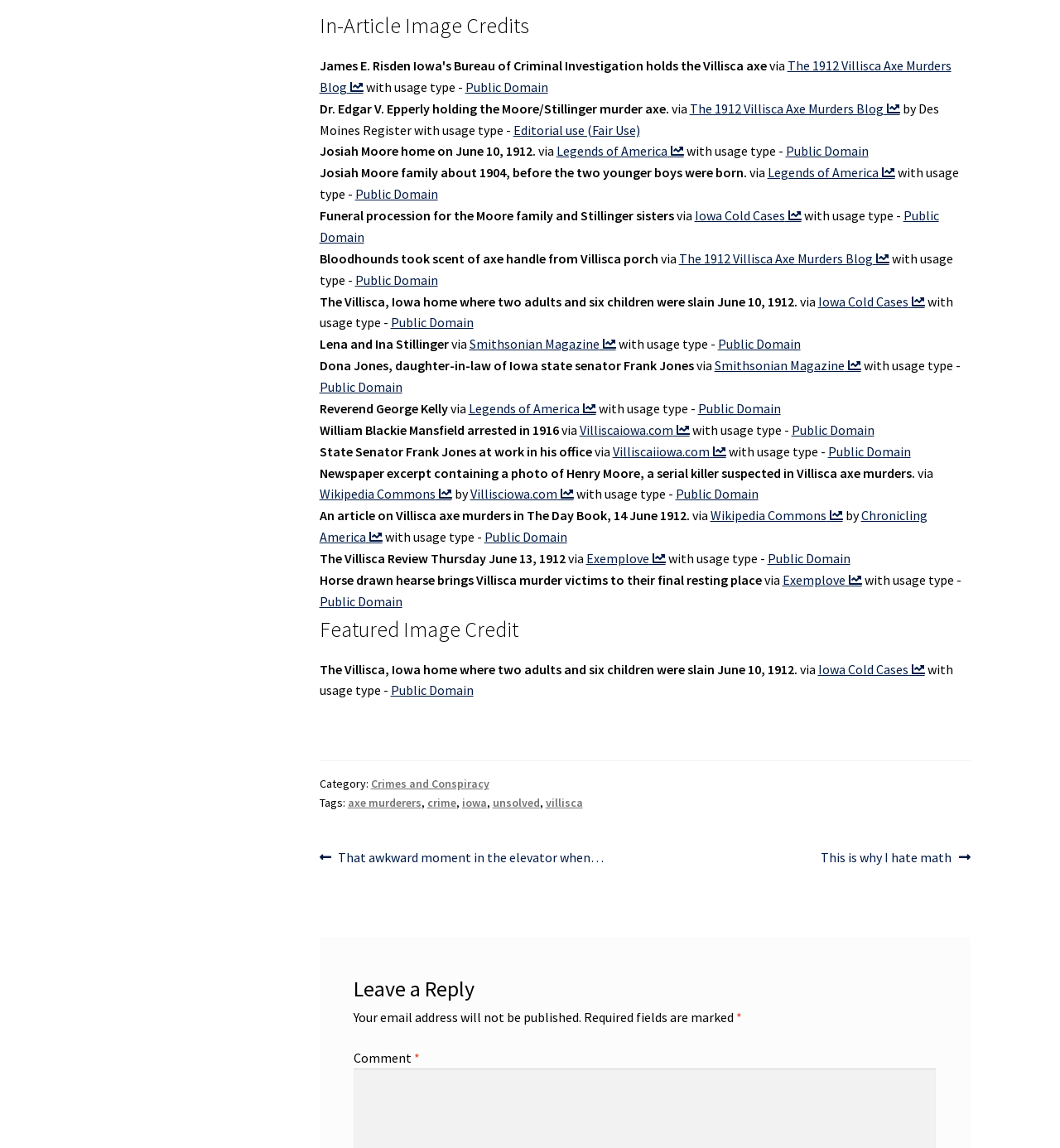Please analyze the image and give a detailed answer to the question:
What is the usage type of the image of Dr. Edgar V. Epperly holding the Moore/Stillinger murder axe?

The image of Dr. Edgar V. Epperly holding the Moore/Stillinger murder axe is used under Editorial use (Fair Use) license, as indicated by the text 'with usage type - Editorial use (Fair Use)'.